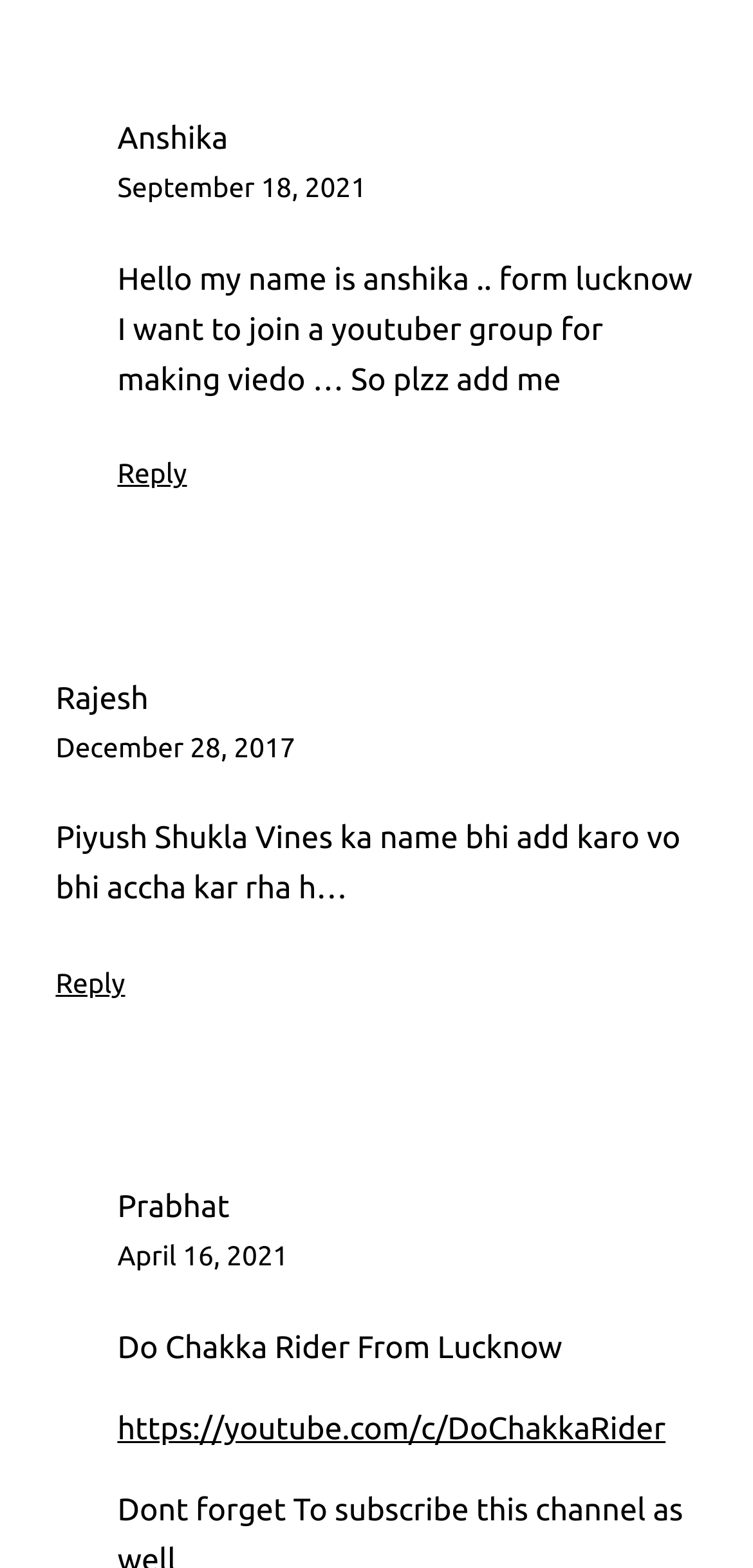What is the earliest date mentioned?
Using the details from the image, give an elaborate explanation to answer the question.

I looked for time elements with link children and found the earliest date mentioned is December 28, 2017, which is associated with the user Rajesh.